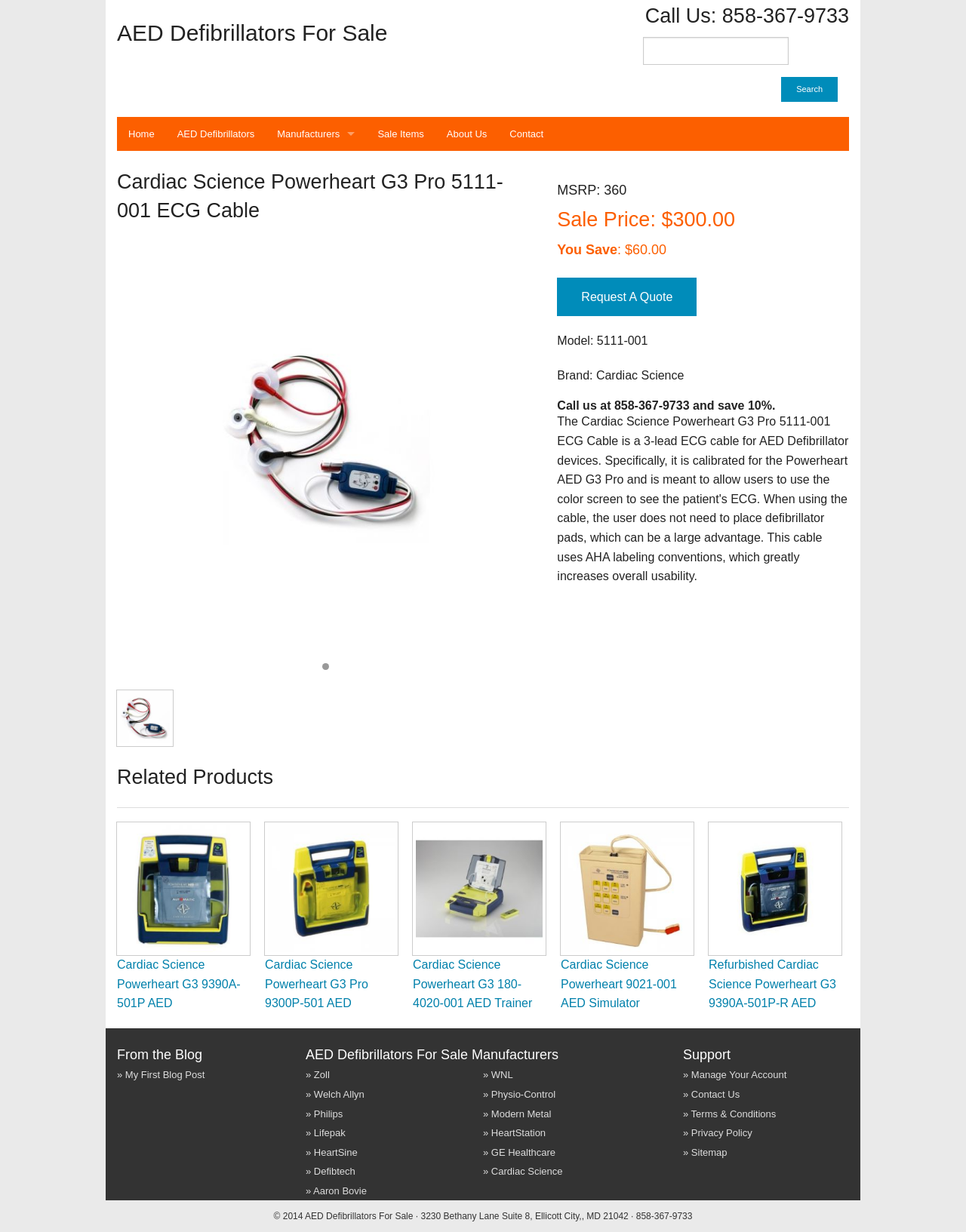Please answer the following question using a single word or phrase: 
What is the phone number to call for a quote?

858-367-9733